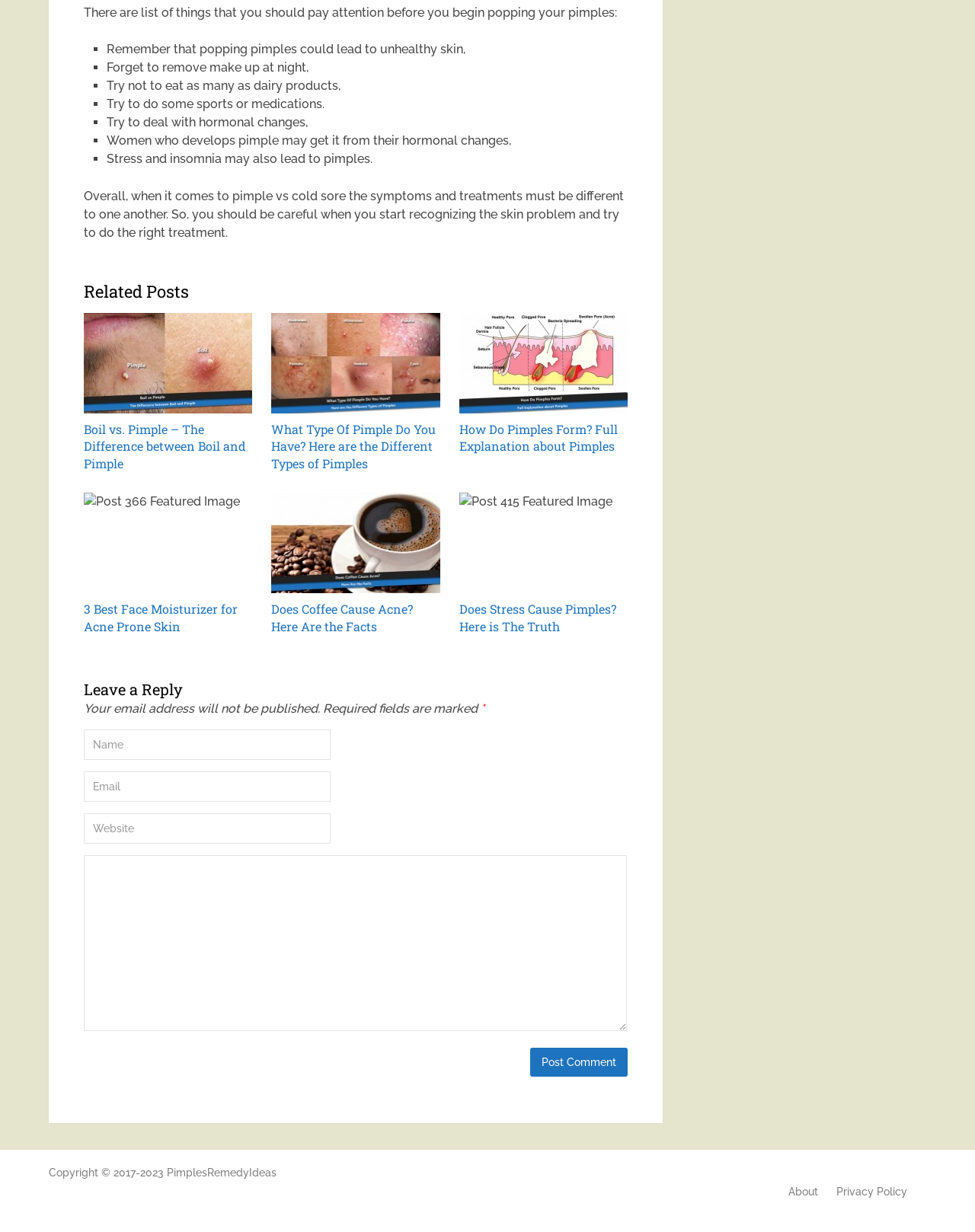Determine the coordinates of the bounding box for the clickable area needed to execute this instruction: "Click the 'Post Comment' button".

[0.544, 0.85, 0.644, 0.874]